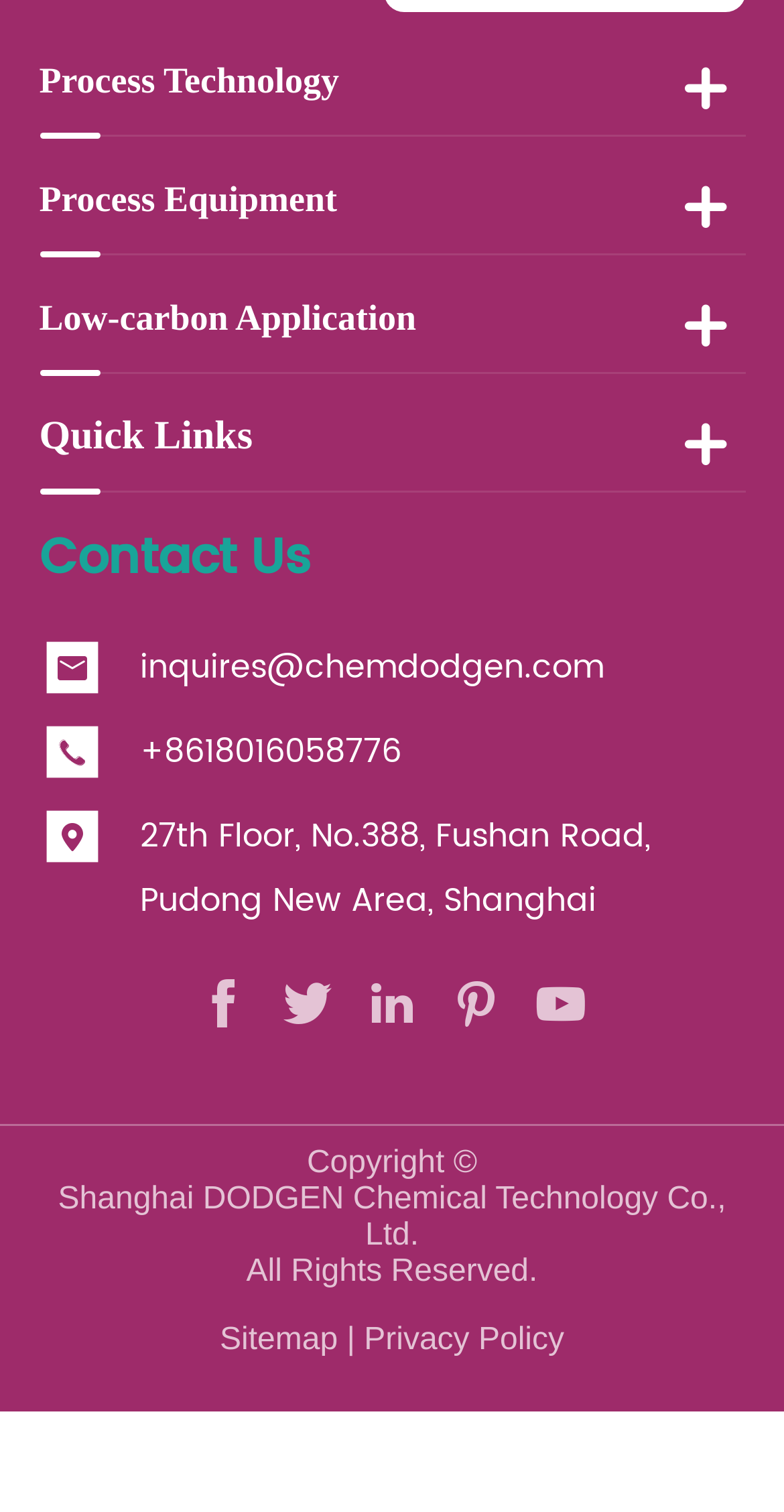Identify the bounding box for the given UI element using the description provided. Coordinates should be in the format (top-left x, top-left y, bottom-right x, bottom-right y) and must be between 0 and 1. Here is the description: Sign up for free headlines

None